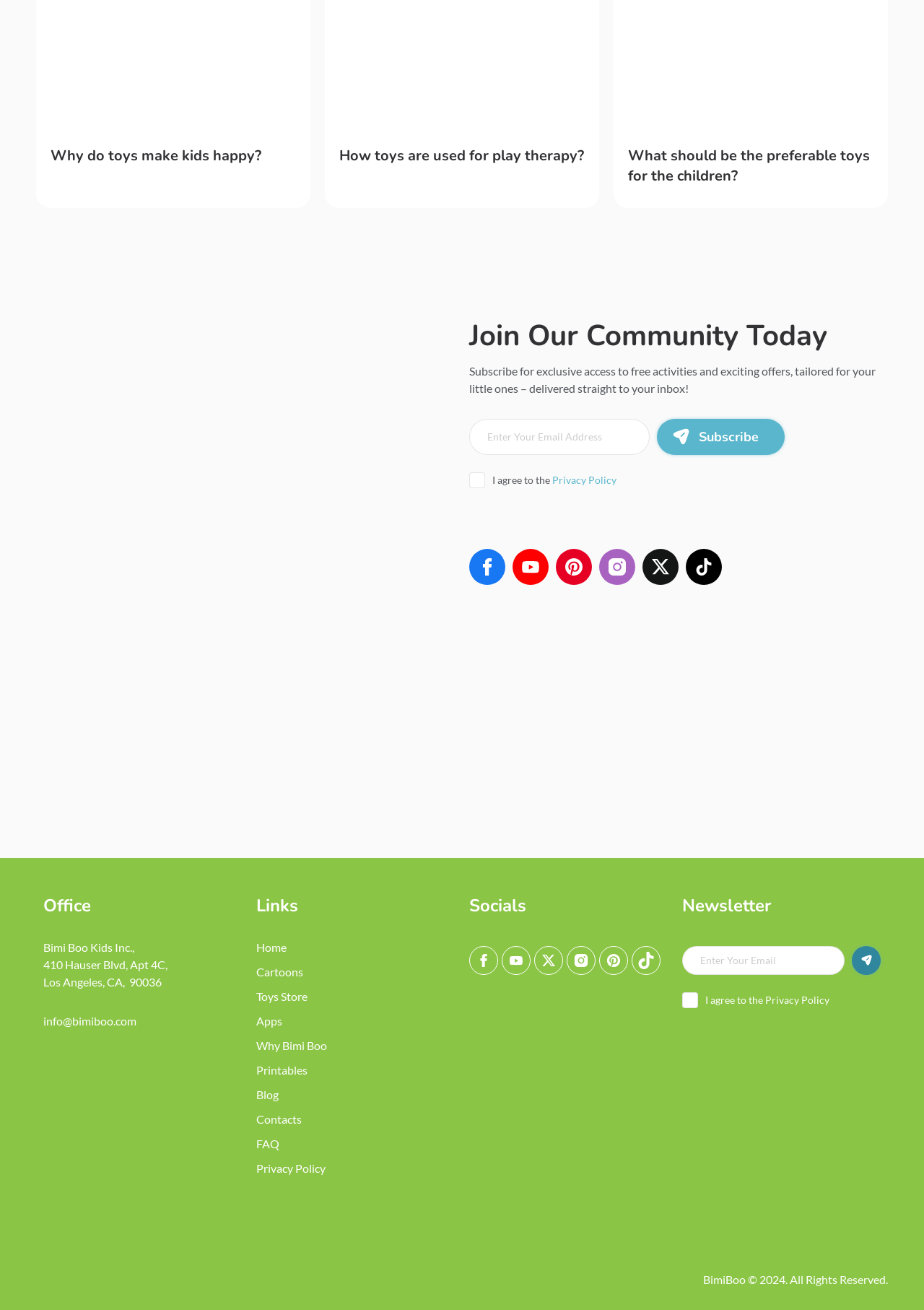Please identify the bounding box coordinates of the element that needs to be clicked to execute the following command: "Explore the Sustainability section". Provide the bounding box using four float numbers between 0 and 1, formatted as [left, top, right, bottom].

None